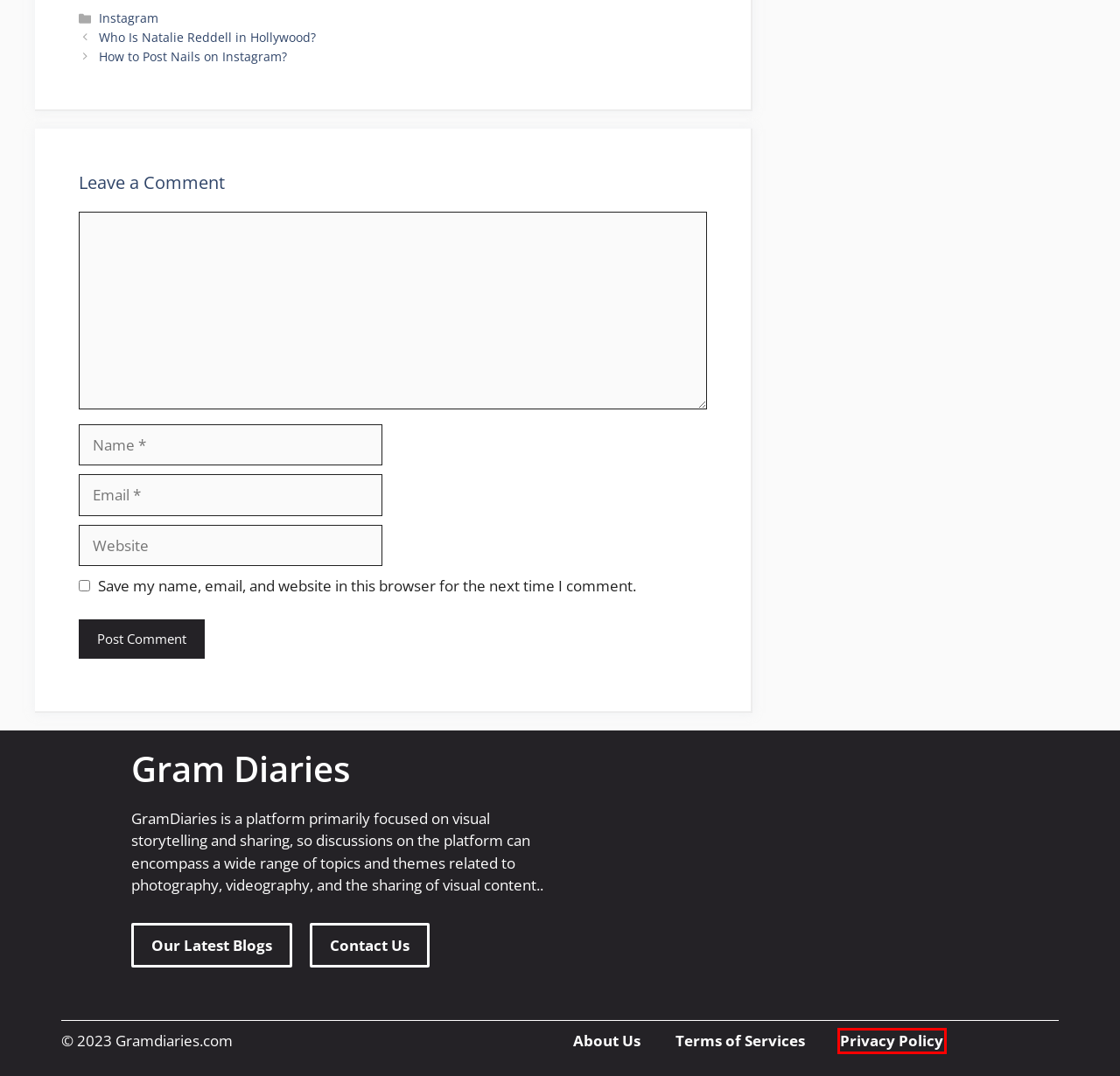You are given a screenshot of a webpage with a red bounding box around an element. Choose the most fitting webpage description for the page that appears after clicking the element within the red bounding box. Here are the candidates:
A. Instagram - Instagram Where Stories Come to Life
B. How to Post Nails on Instagram?
C. Contact Us - Instagram Where Stories Come to Life
D. 140 Morgan Wallen Instagram Captions
E. How To Print Instagram Photos?
F. Privacy Policy - Instagram Where Stories Come to Life
G. Aneeza - Instagram Where Stories Come to Life
H. Who Is Natalie Reddell in Hollywood?

F